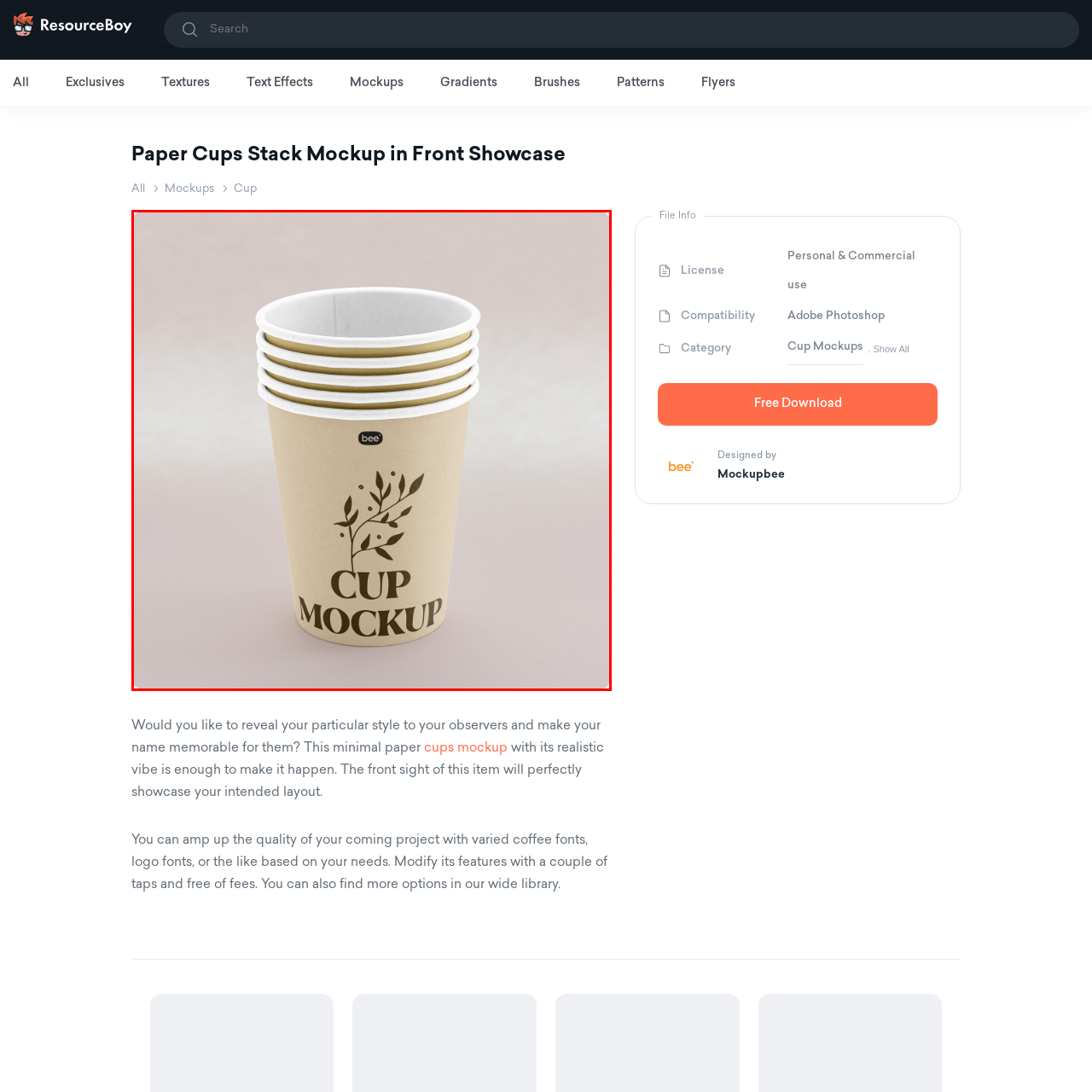What is the style of the printed design on the cups?
Look closely at the image marked with a red bounding box and answer the question with as much detail as possible, drawing from the image.

The caption describes the overall aesthetic of the cups as 'elegant, minimalistic', implying that the printed design on the cups also follows a minimalistic style.